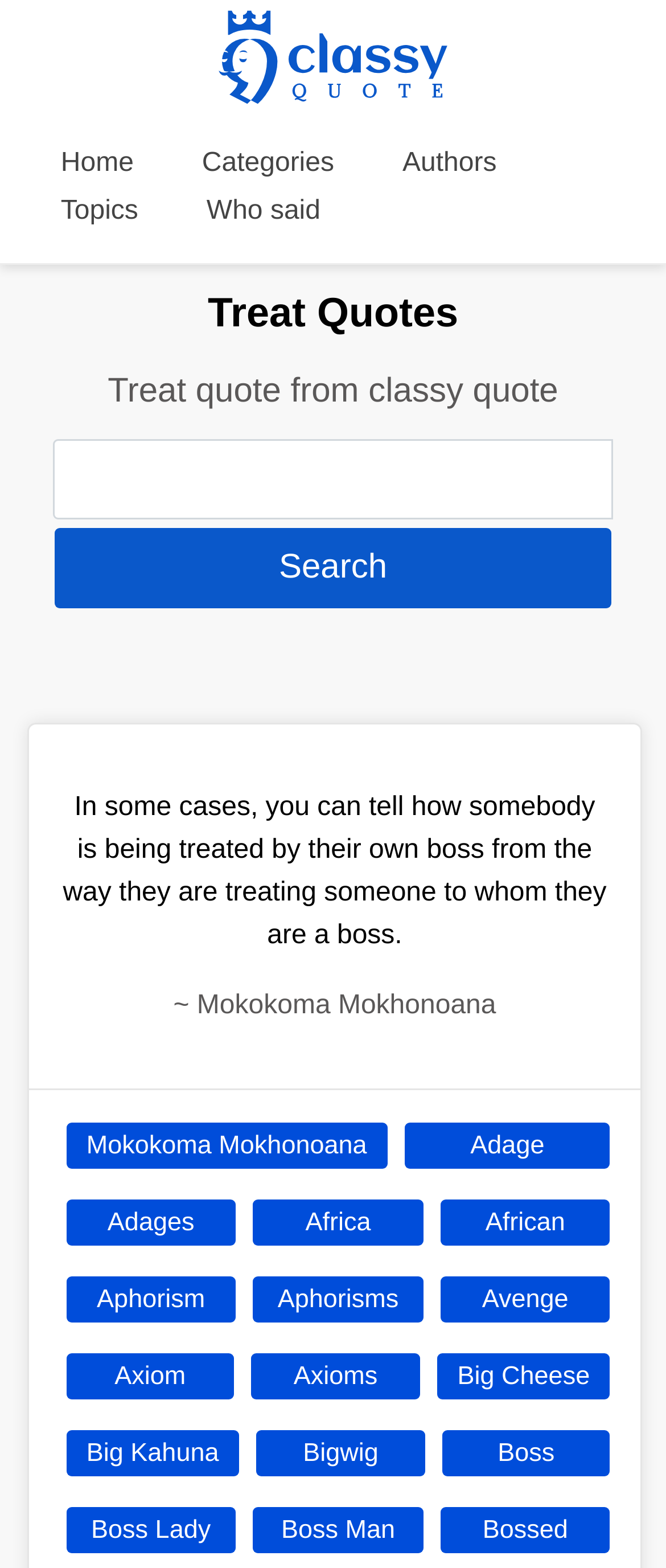Please specify the coordinates of the bounding box for the element that should be clicked to carry out this instruction: "Open Barcode Generator". The coordinates must be four float numbers between 0 and 1, formatted as [left, top, right, bottom].

None